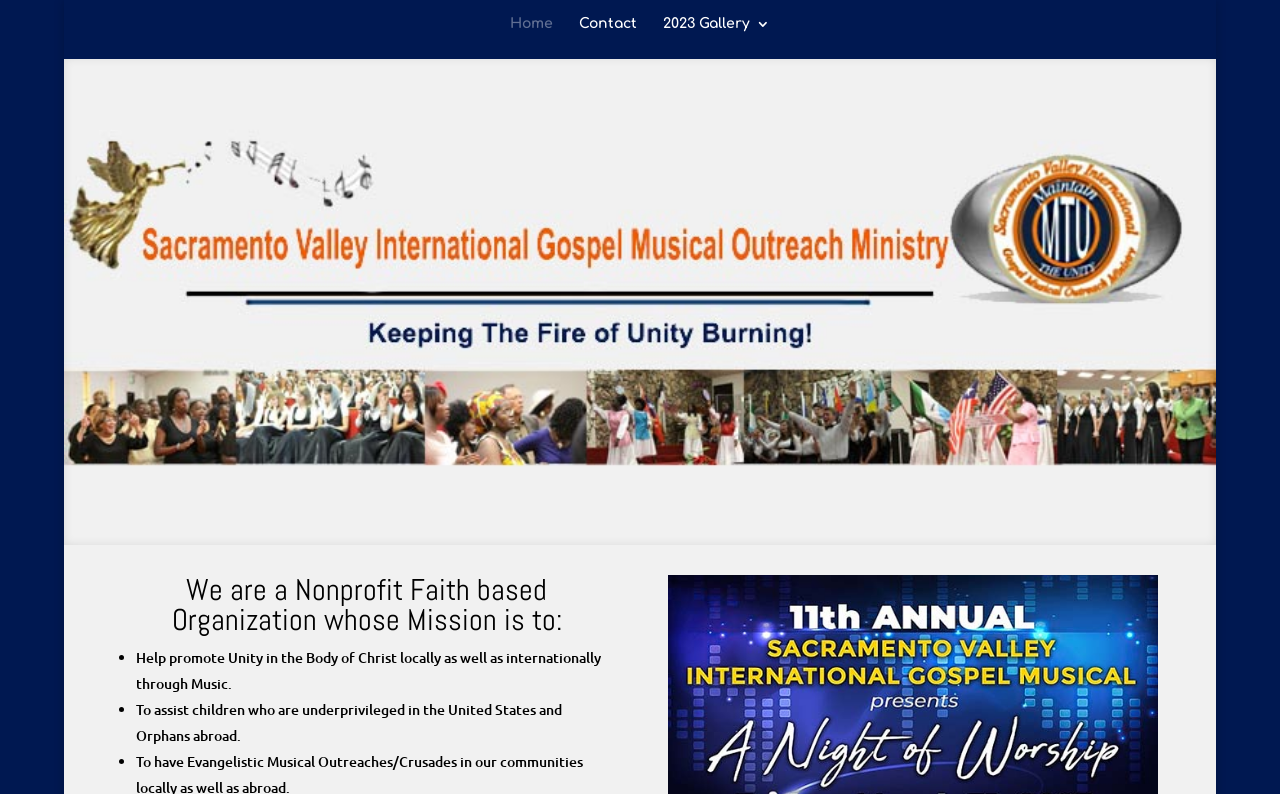Using the information in the image, give a detailed answer to the following question: What is the purpose of the organization?

I inferred the purpose of the organization by reading the static text elements that describe the organization's mission. The text mentions promoting unity in the body of Christ and assisting underprivileged children, which suggests that these are the primary goals of the organization.